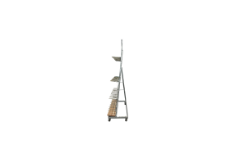Explain the details of the image comprehensively.

The image showcases a sleek and modern shelving unit designed for versatility and style. Its minimalist structure features multiple tiers, allowing for organized storage or display of various items. The shelving is finished in a neutral tone that blends seamlessly with various decor styles, making it suitable for both residential and commercial spaces. This unit is part of the 'Cafe Greenwall with Planter' collection, which emphasizes both functionality and aesthetic appeal, offering a practical solution for showcasing plants, decor, or products in cafes or contemporary living areas.